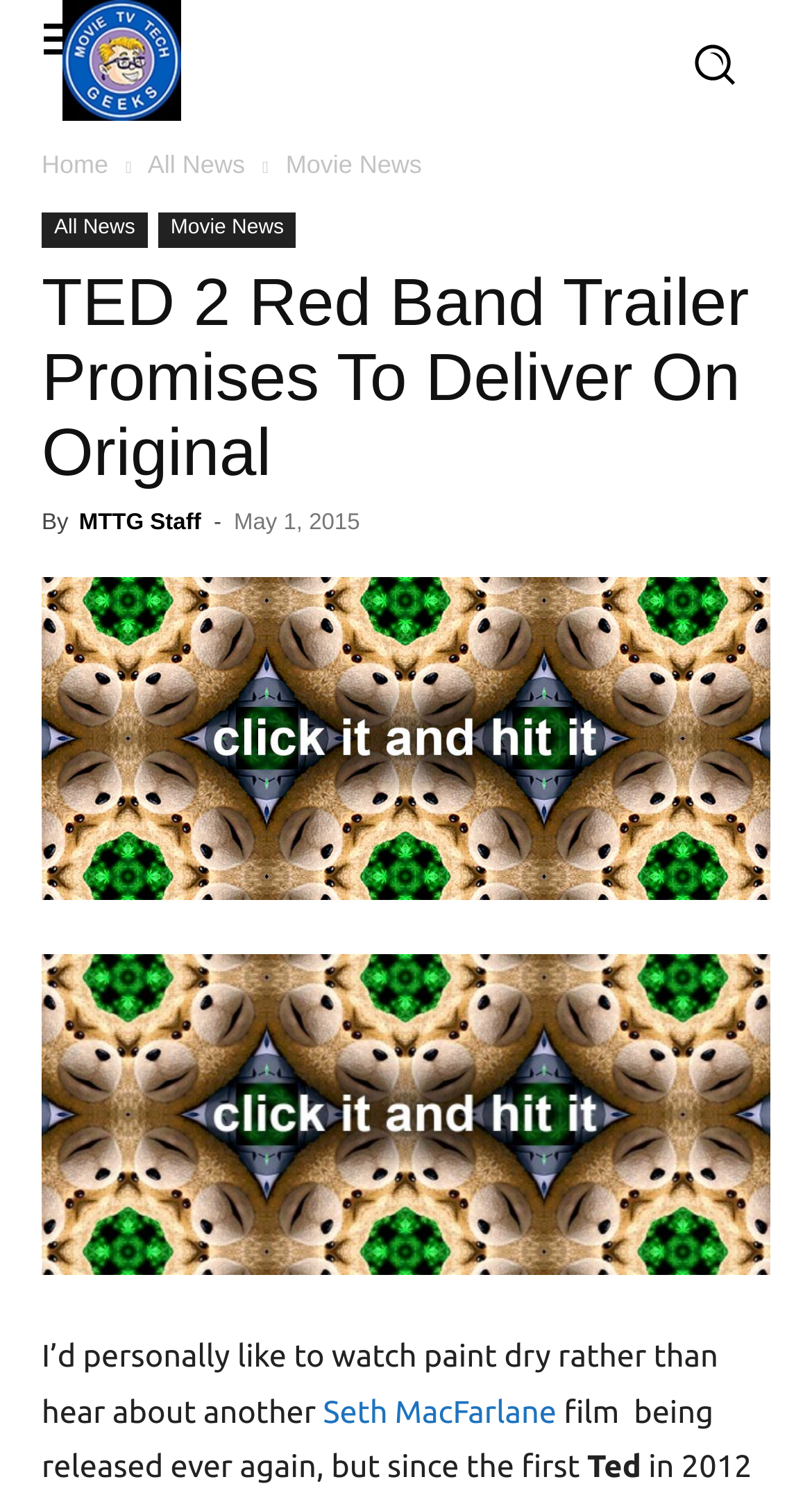Give a one-word or phrase response to the following question: What is the name of the movie being discussed?

Ted 2